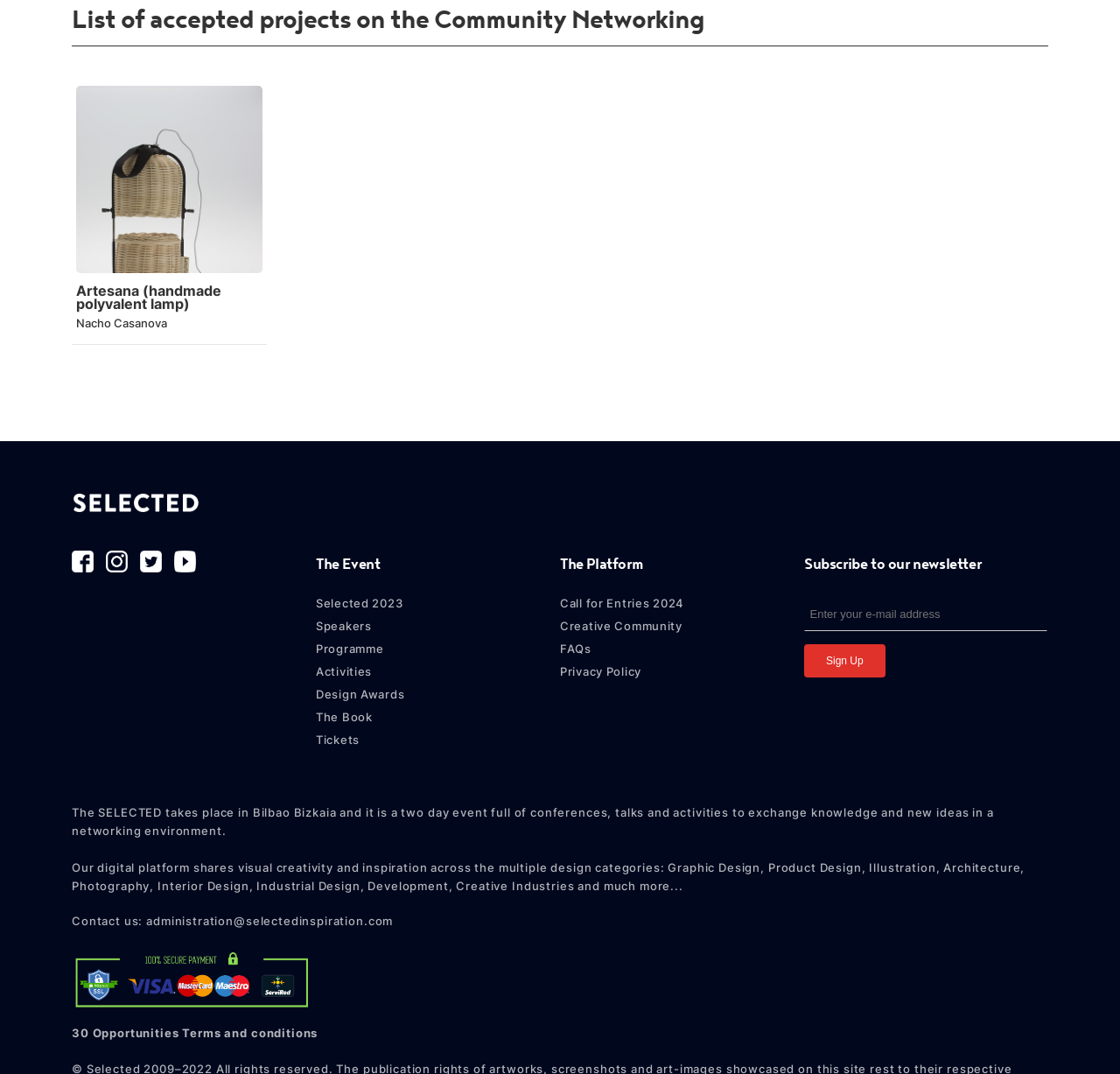Answer the question below using just one word or a short phrase: 
What is the contact email address mentioned on the webpage?

administration@selectedinspiration.com